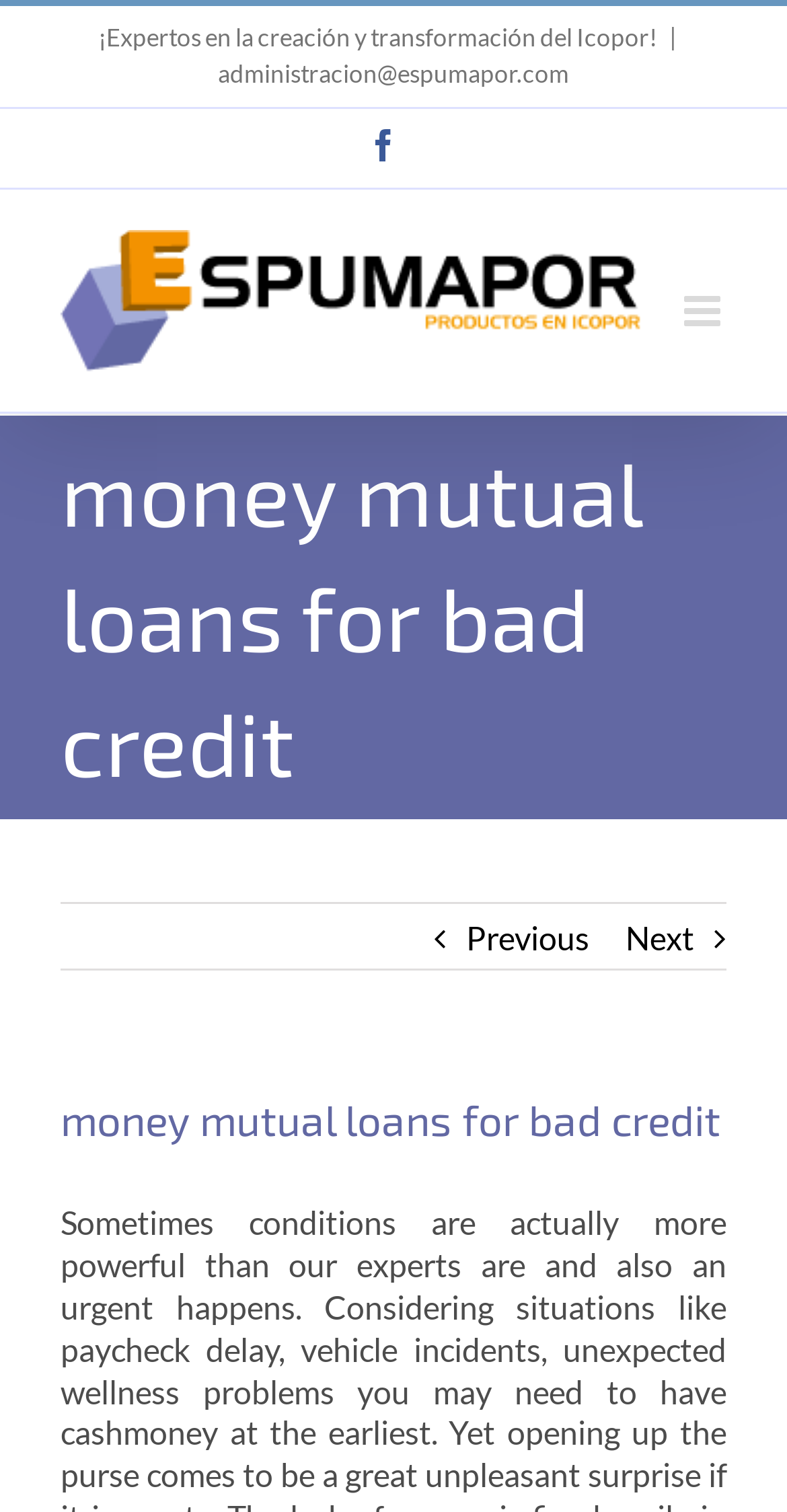How many navigation buttons are there?
Using the image provided, answer with just one word or phrase.

2